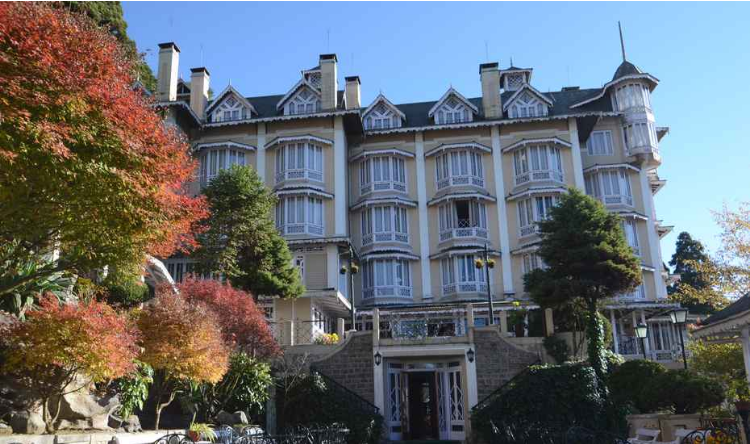Illustrate the image with a detailed and descriptive caption.

This captivating image showcases the beautiful façade of the Cedar Inn, an elegant hotel nestled amid lush greenery and vibrant autumn hues. The three-story building features classic architectural details, including large, arched windows that add charm and character to its exterior. Surrounding the inn are colorful trees, their leaves showcasing a stunning palette of reds and oranges, creating a picturesque setting that invites relaxation. A well-manicured pathway leads to the entrance, emphasizing the hotel's commitment to providing a welcoming atmosphere. With its striking design and serene surroundings, Cedar Inn promises a delightful stay for guests seeking comfort and elegance in a tranquil environment.